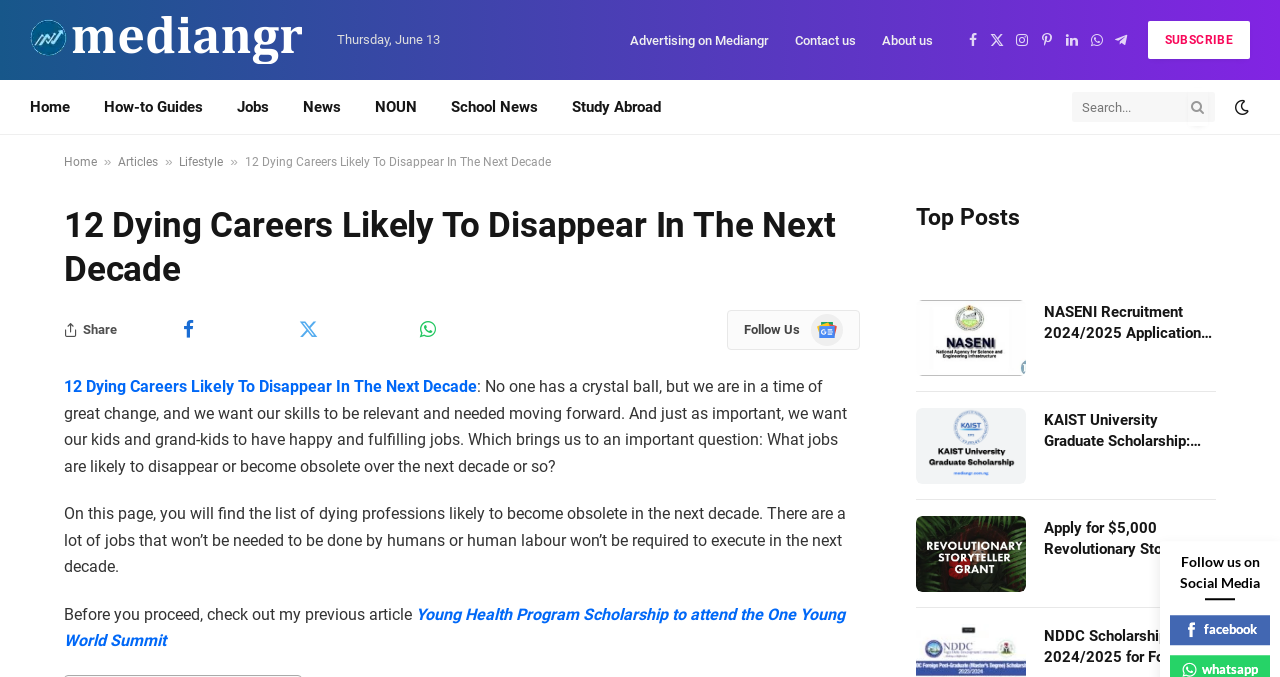Please find and generate the text of the main heading on the webpage.

12 Dying Careers Likely To Disappear In The Next Decade